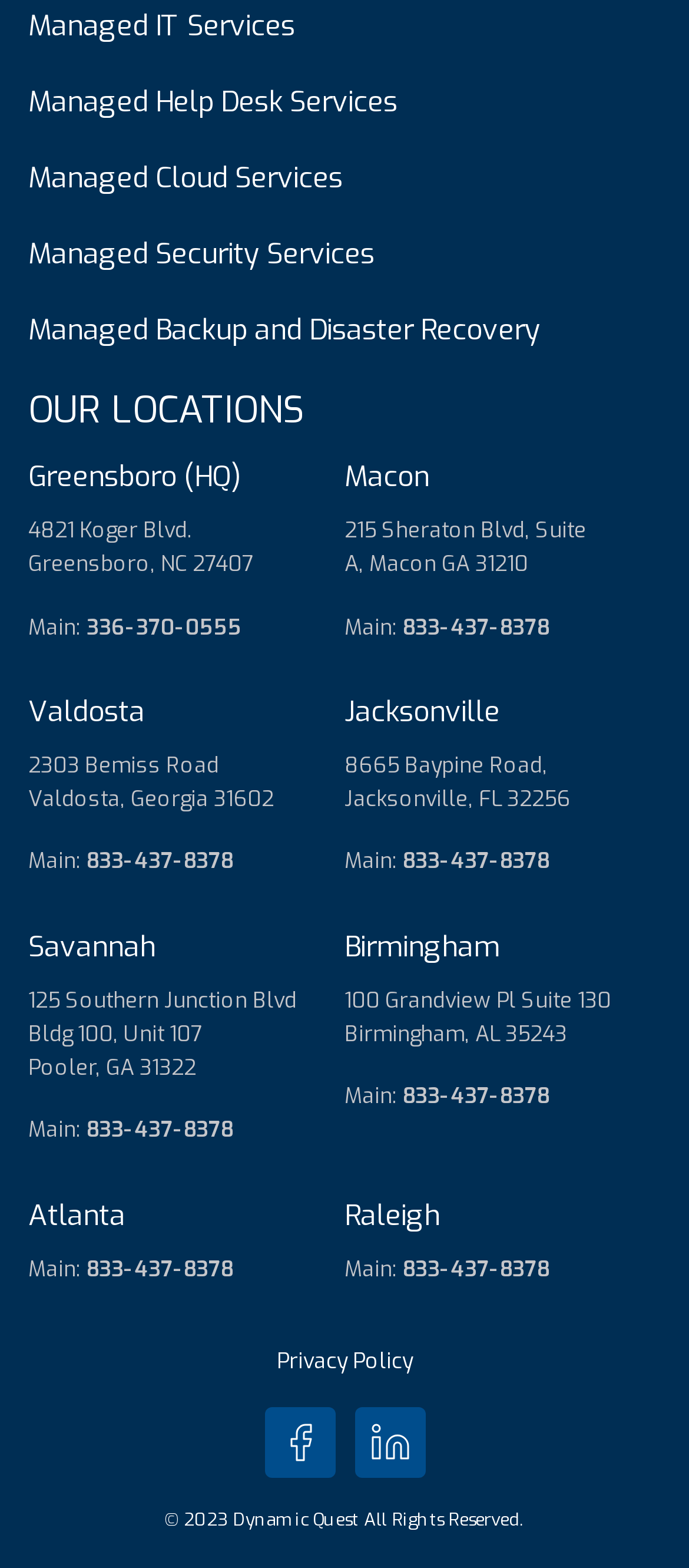Please specify the bounding box coordinates of the clickable region necessary for completing the following instruction: "Call the Macon office". The coordinates must consist of four float numbers between 0 and 1, i.e., [left, top, right, bottom].

[0.585, 0.391, 0.797, 0.409]